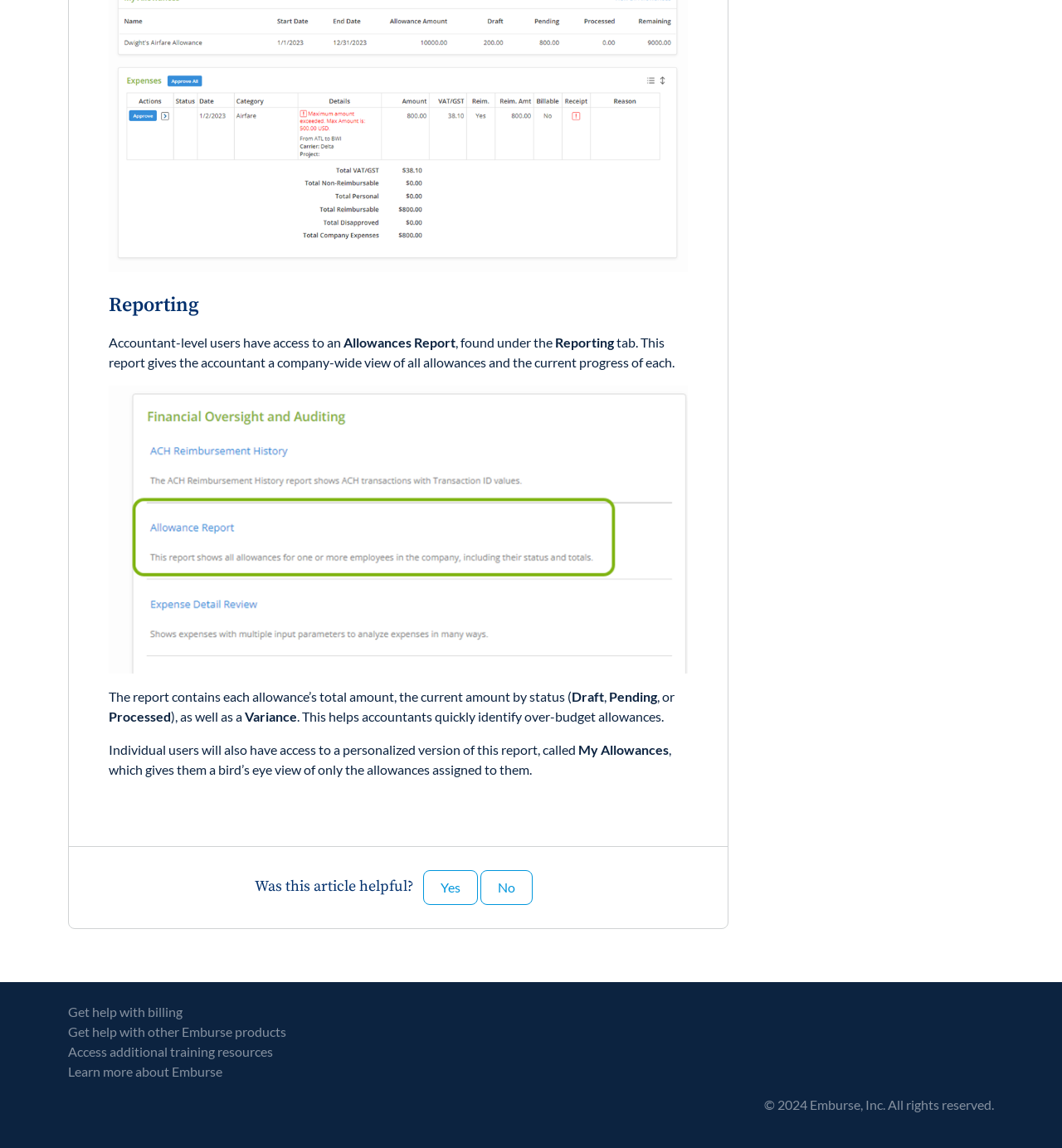What is the purpose of the 'Variance' column in the report?
Give a one-word or short-phrase answer derived from the screenshot.

To identify over-budget allowances